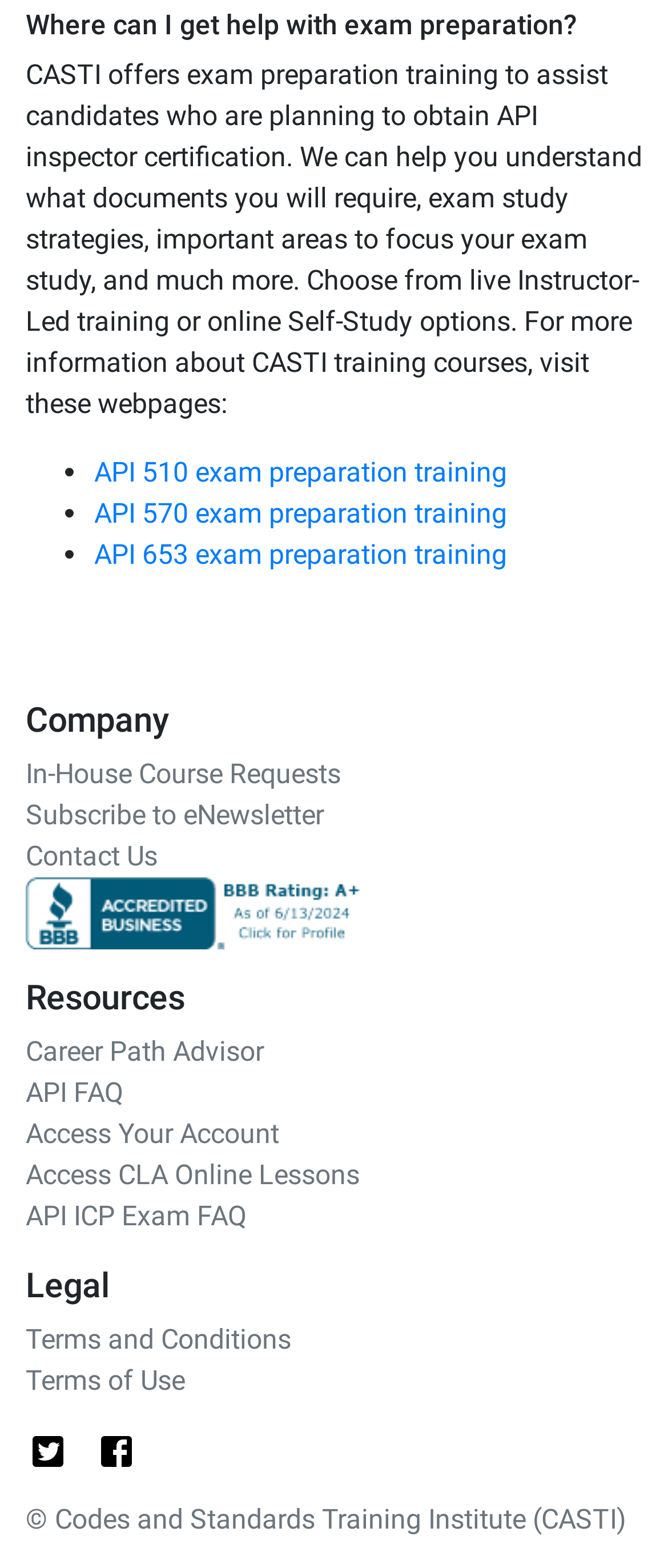What is the name of the company providing the training?
Answer the question with detailed information derived from the image.

The company providing the training is CASTI, which stands for Codes and Standards Training Institute. This information is provided in the StaticText element with the description 'CASTI offers exam preparation training to assist candidates who are planning to obtain API inspector certification...' and also in the copyright notice at the bottom of the webpage.